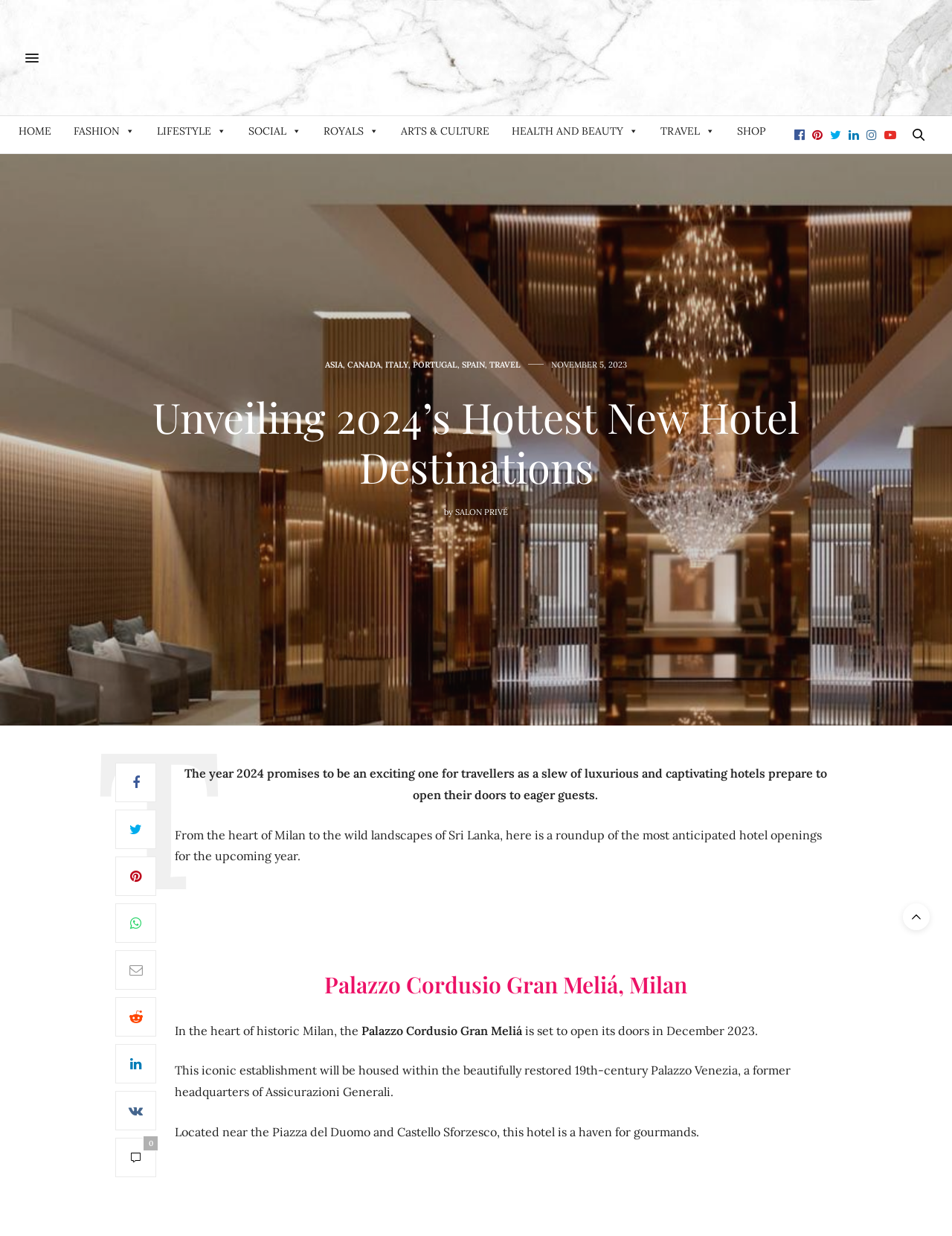Based on the image, provide a detailed response to the question:
How many hotel destinations are mentioned?

I counted the number of hotel destinations mentioned in the article, and I found one, which is Palazzo Cordusio Gran Meliá, Milan.